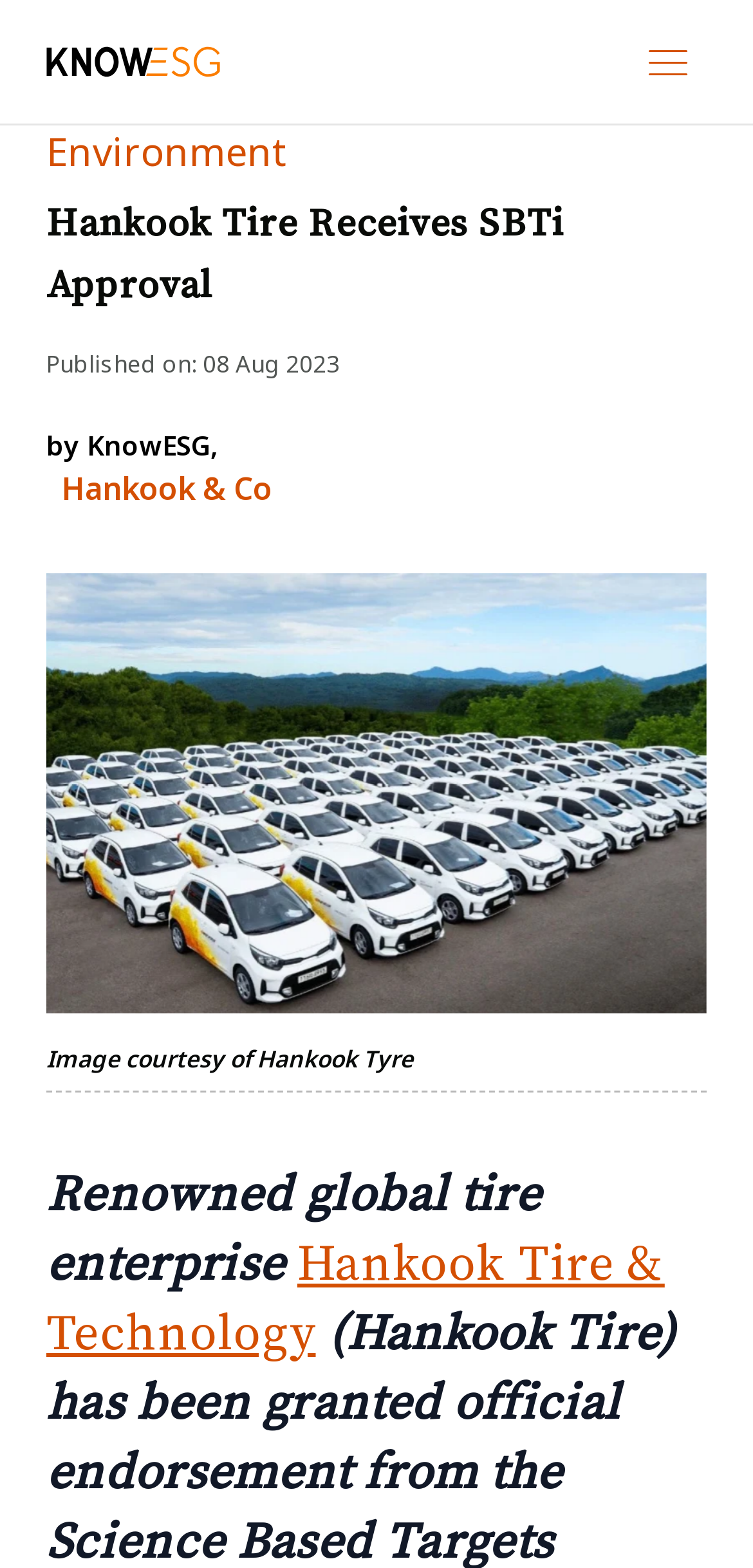When was this article published?
Please respond to the question with a detailed and informative answer.

I found the publication date by looking at the time element on the webpage, which displays '08 Aug 2023' as the publication date of the article.